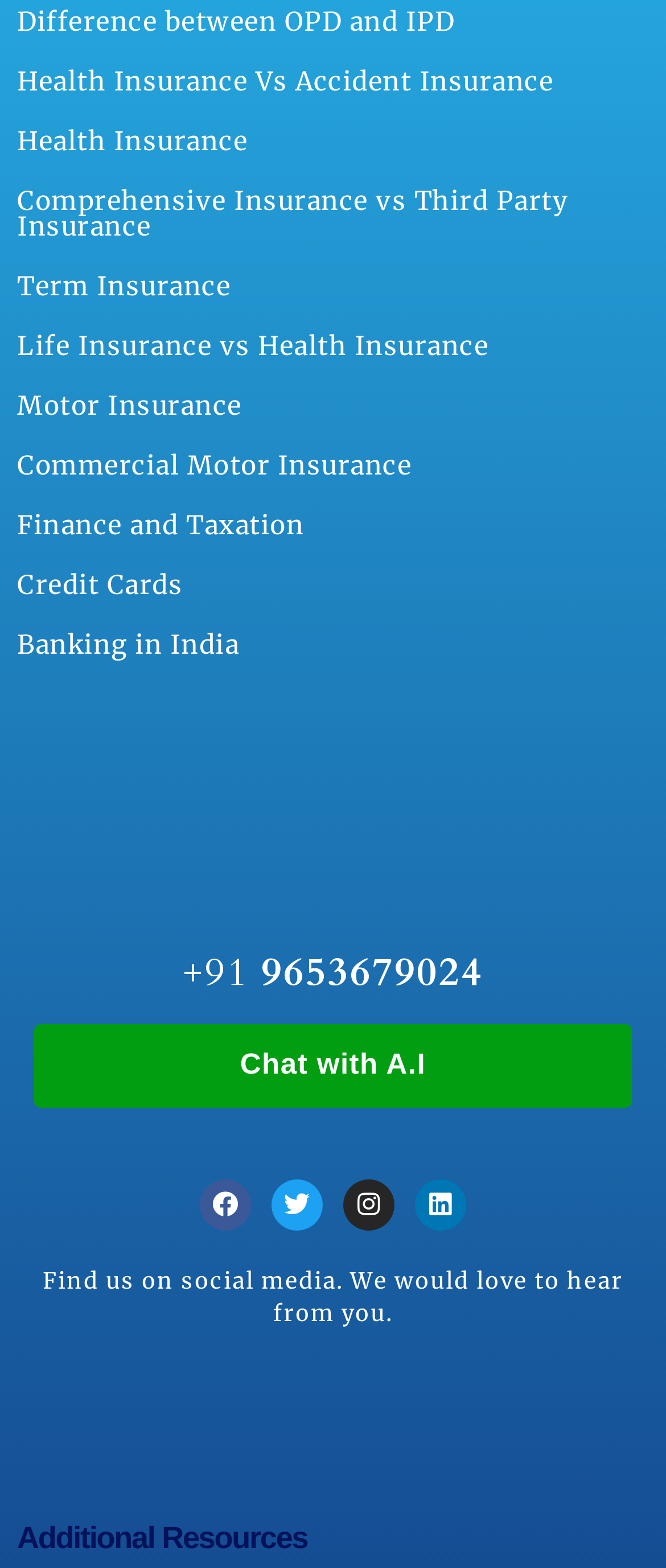Could you find the bounding box coordinates of the clickable area to complete this instruction: "Click on the 'Difference between OPD and IPD' link"?

[0.026, 0.003, 0.682, 0.023]